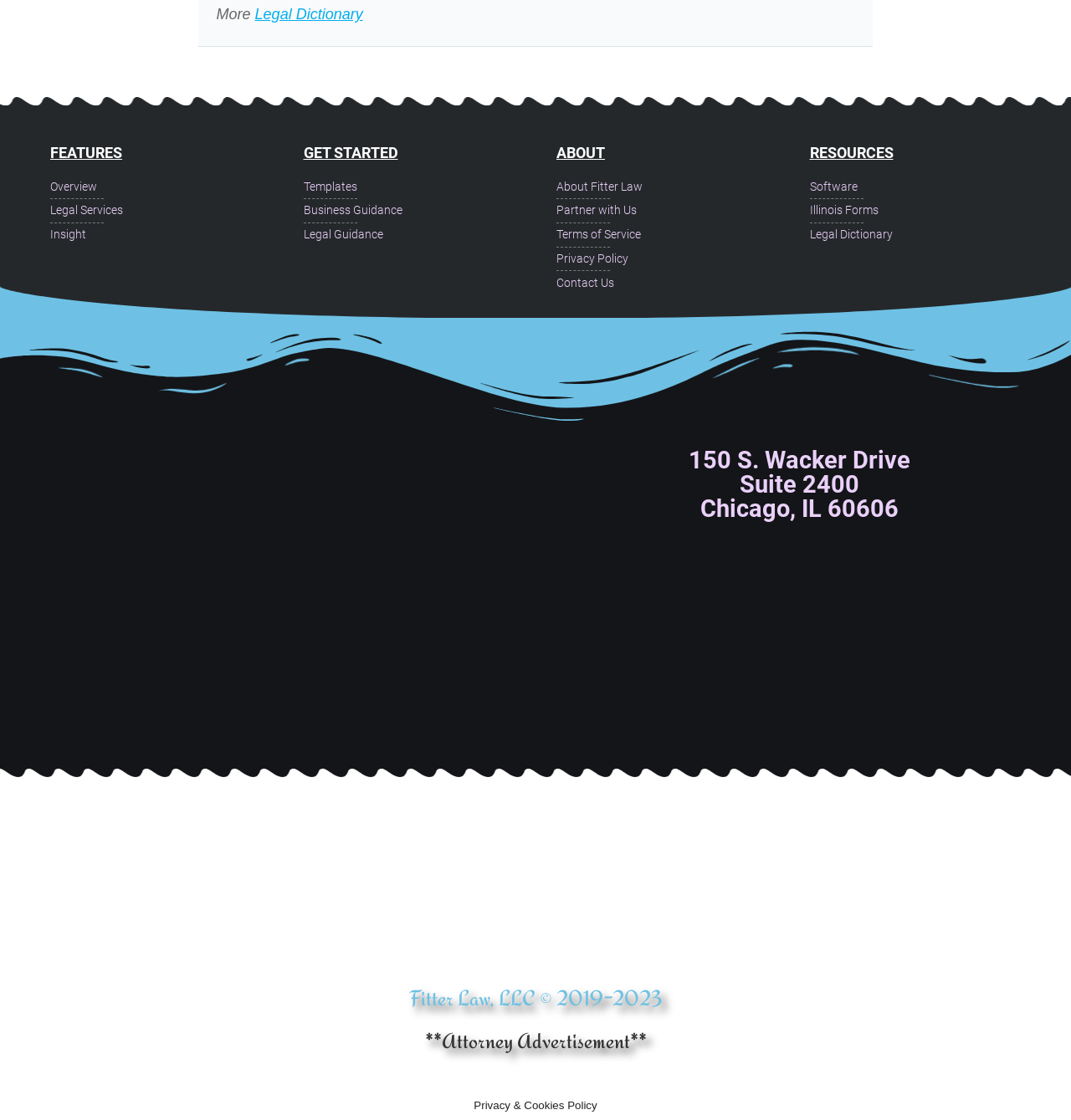Determine the bounding box coordinates for the element that should be clicked to follow this instruction: "click on the Video Converter link". The coordinates should be given as four float numbers between 0 and 1, in the format [left, top, right, bottom].

None